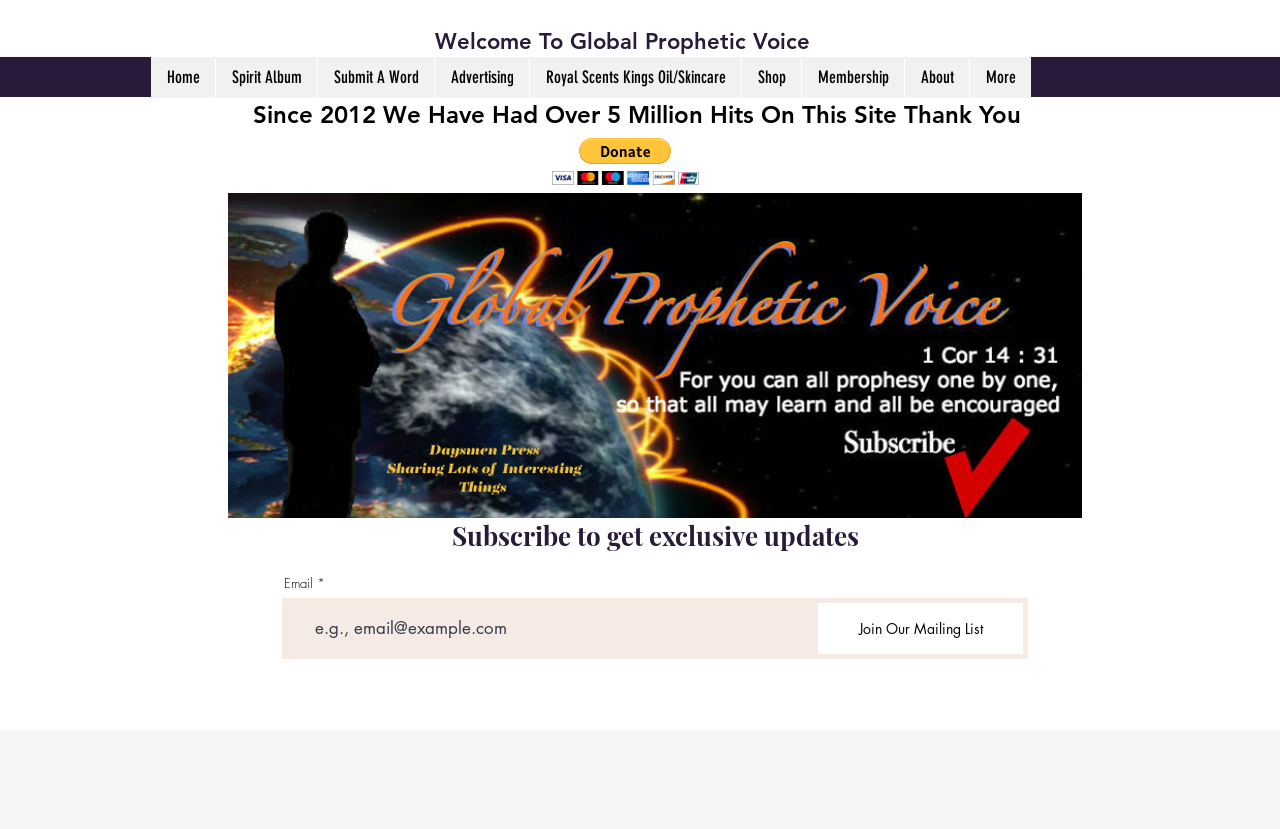How many links are in the navigation menu?
Please give a well-detailed answer to the question.

I counted the number of links under the 'Site' navigation menu, which includes 'Home', 'Spirit Album', 'Submit A Word', 'Advertising', 'Royal Scents Kings Oil/Skincare', 'Shop', 'Membership', 'About', and 'More'.